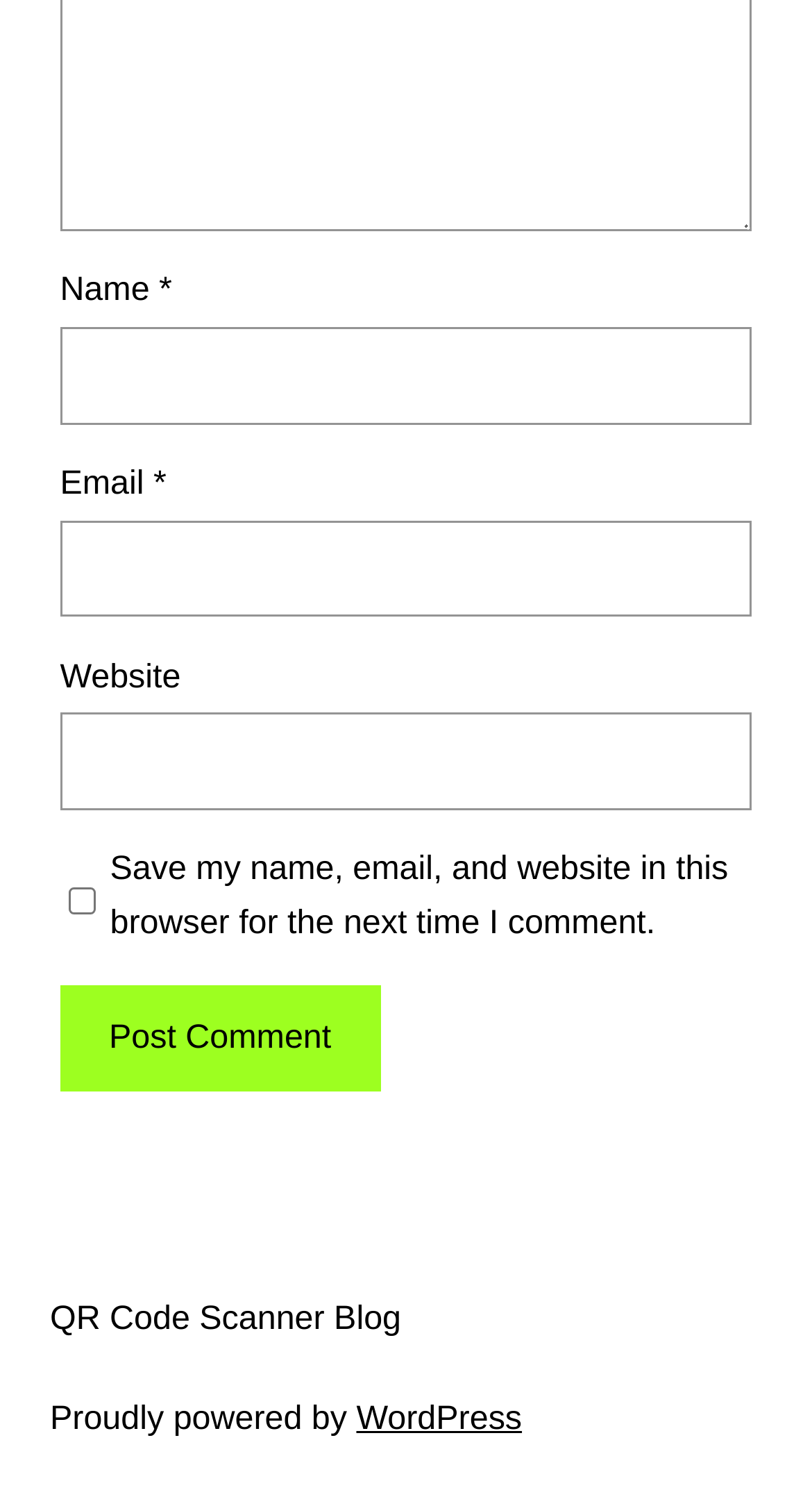How many input fields are required?
Using the image as a reference, answer the question with a short word or phrase.

Two